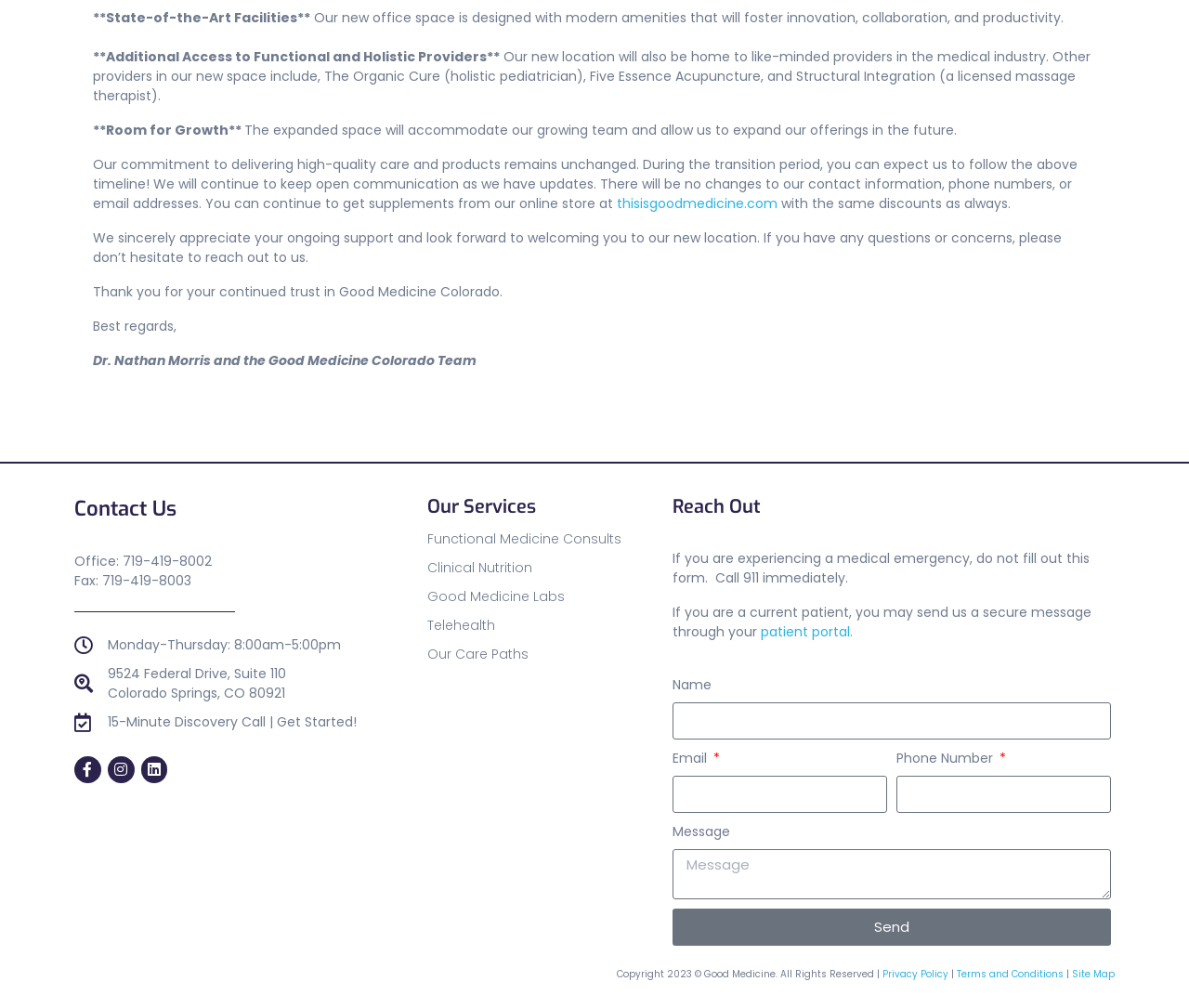Answer with a single word or phrase: 
What is the purpose of the 'Send' button?

To send a message